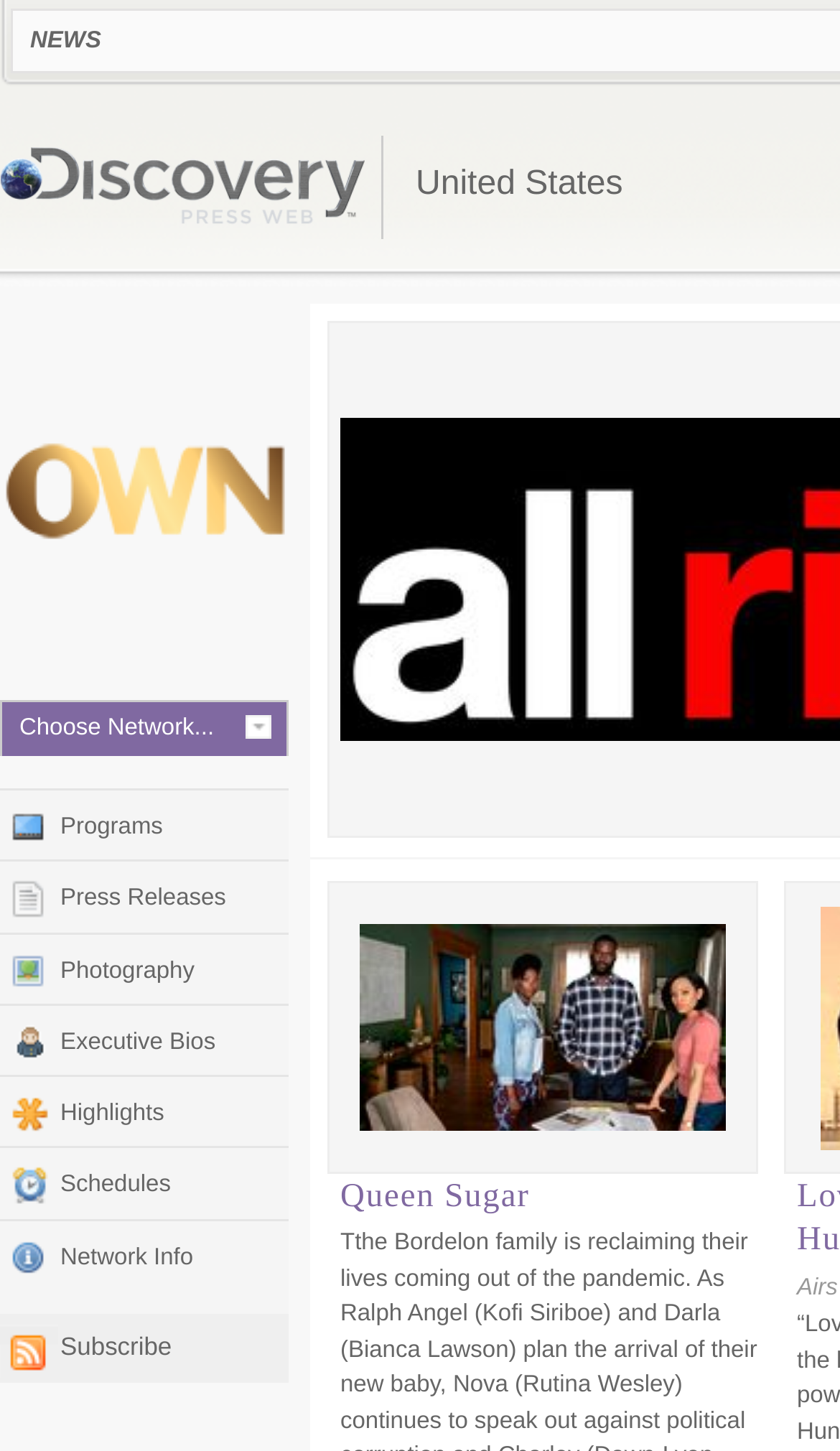Reply to the question with a brief word or phrase: What is the title of the TV show?

Queen Sugar